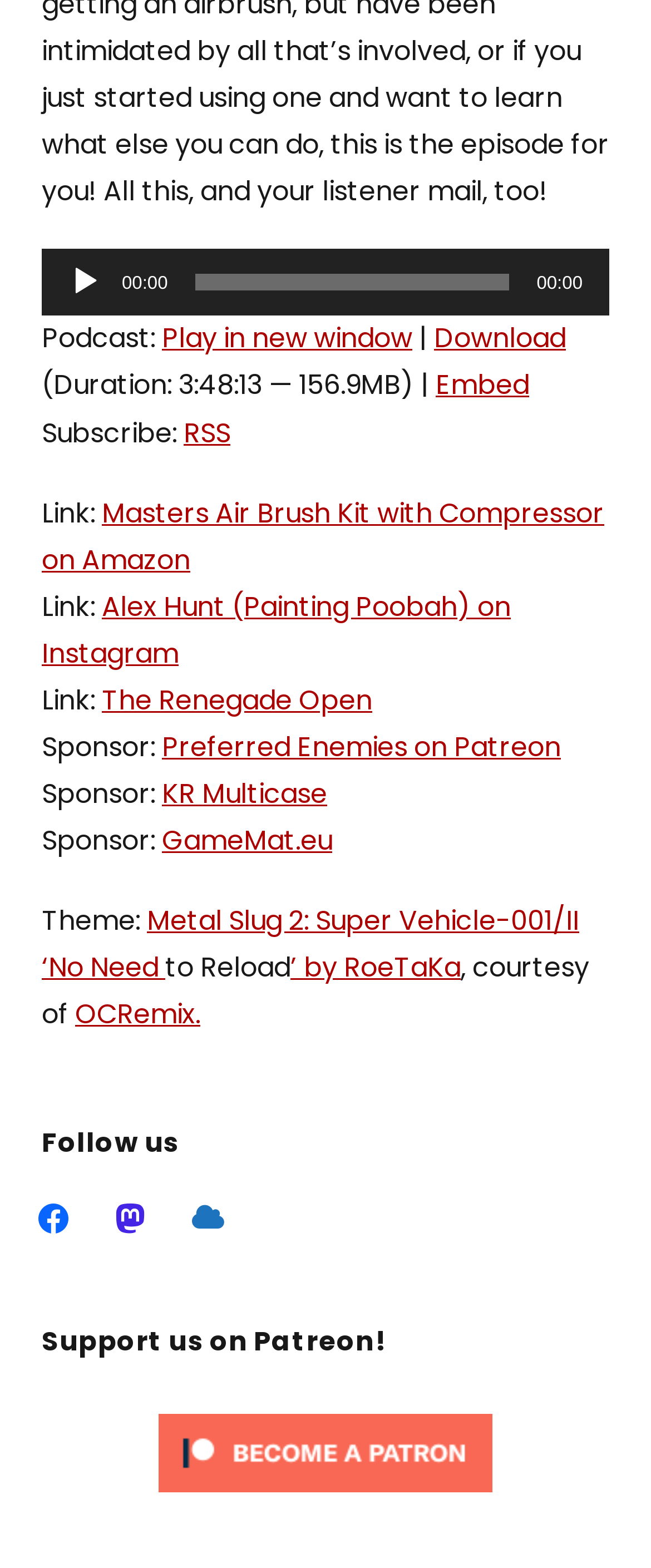Provide the bounding box coordinates of the UI element this sentence describes: "Play in new window".

[0.249, 0.203, 0.633, 0.228]